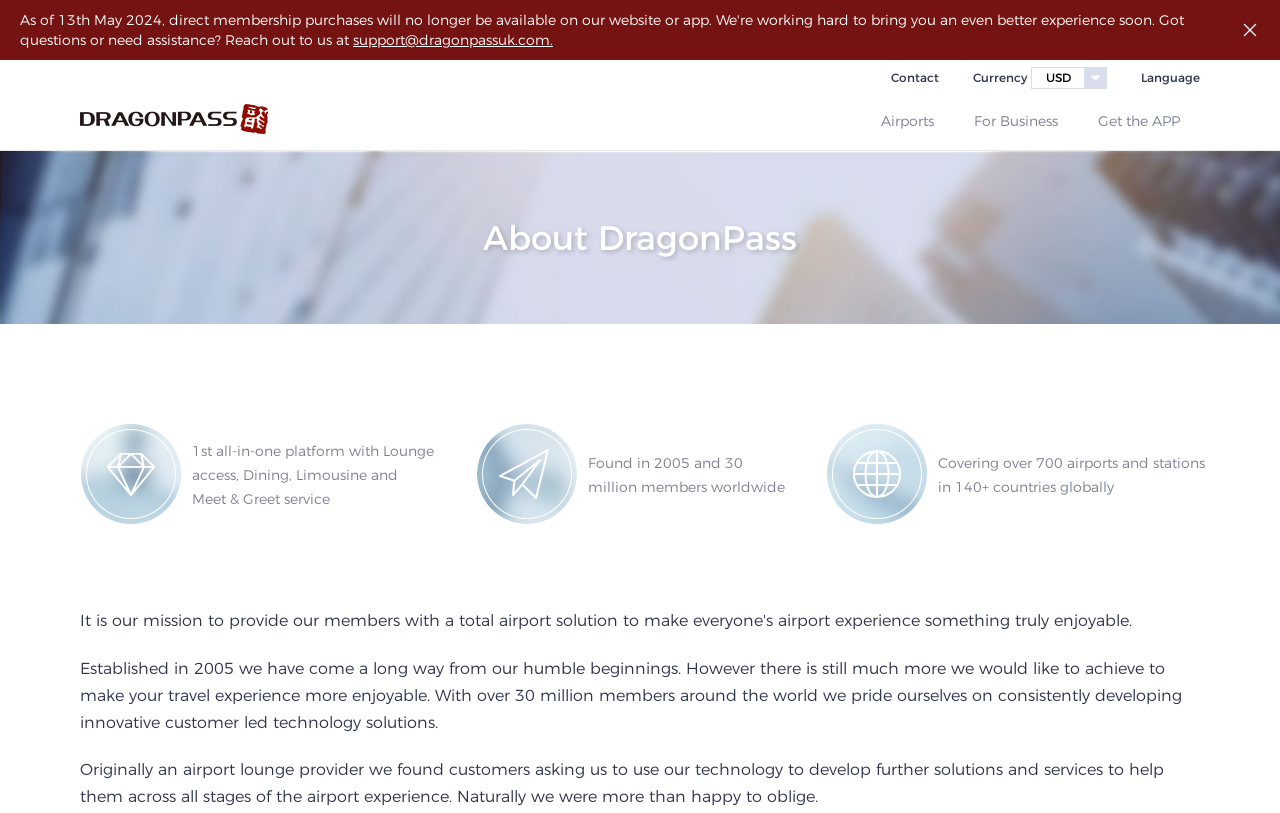What is the company's email address?
Please respond to the question with a detailed and thorough explanation.

I found the email address by looking at the static text element with the OCR text 'support@dragonpassuk.com.' which is located at the top of the webpage.